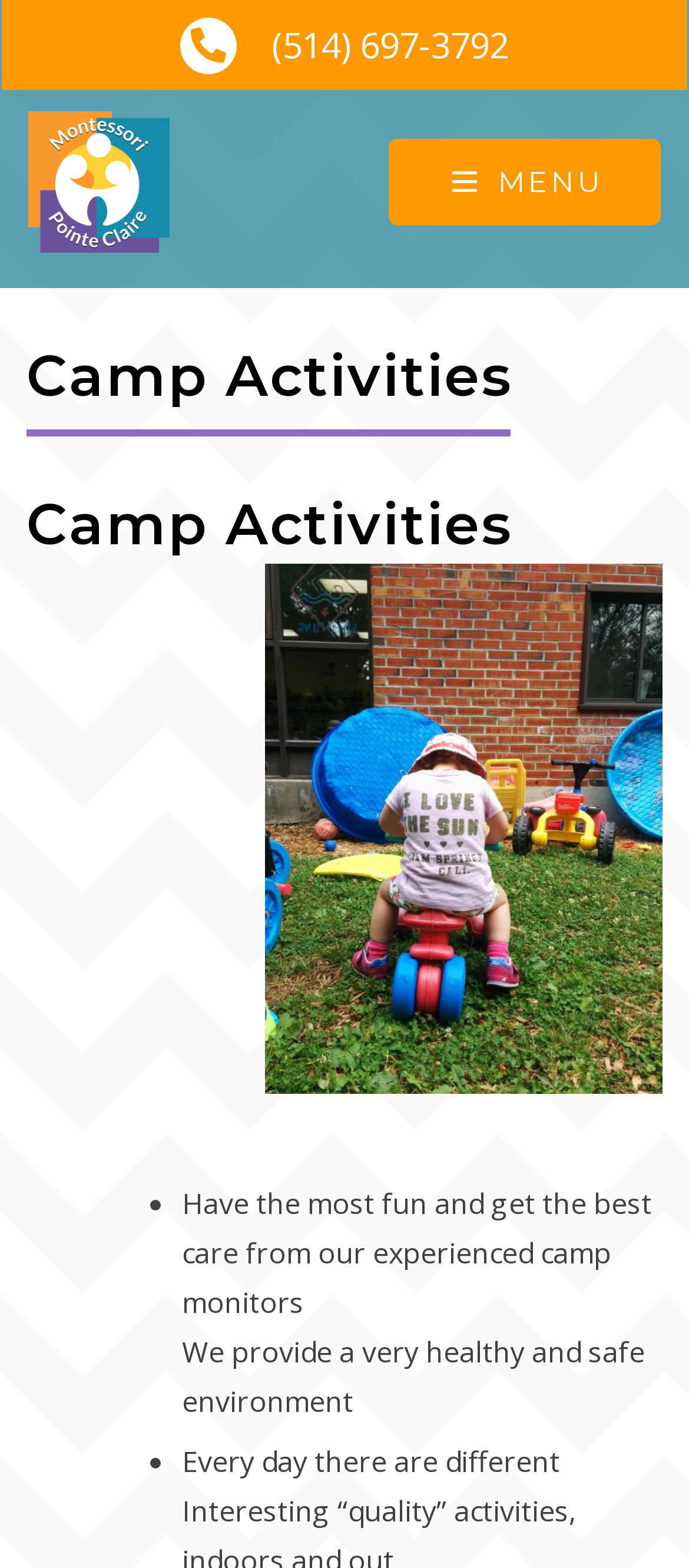Answer the question with a brief word or phrase:
What is the purpose of the camp?

To have fun and get care